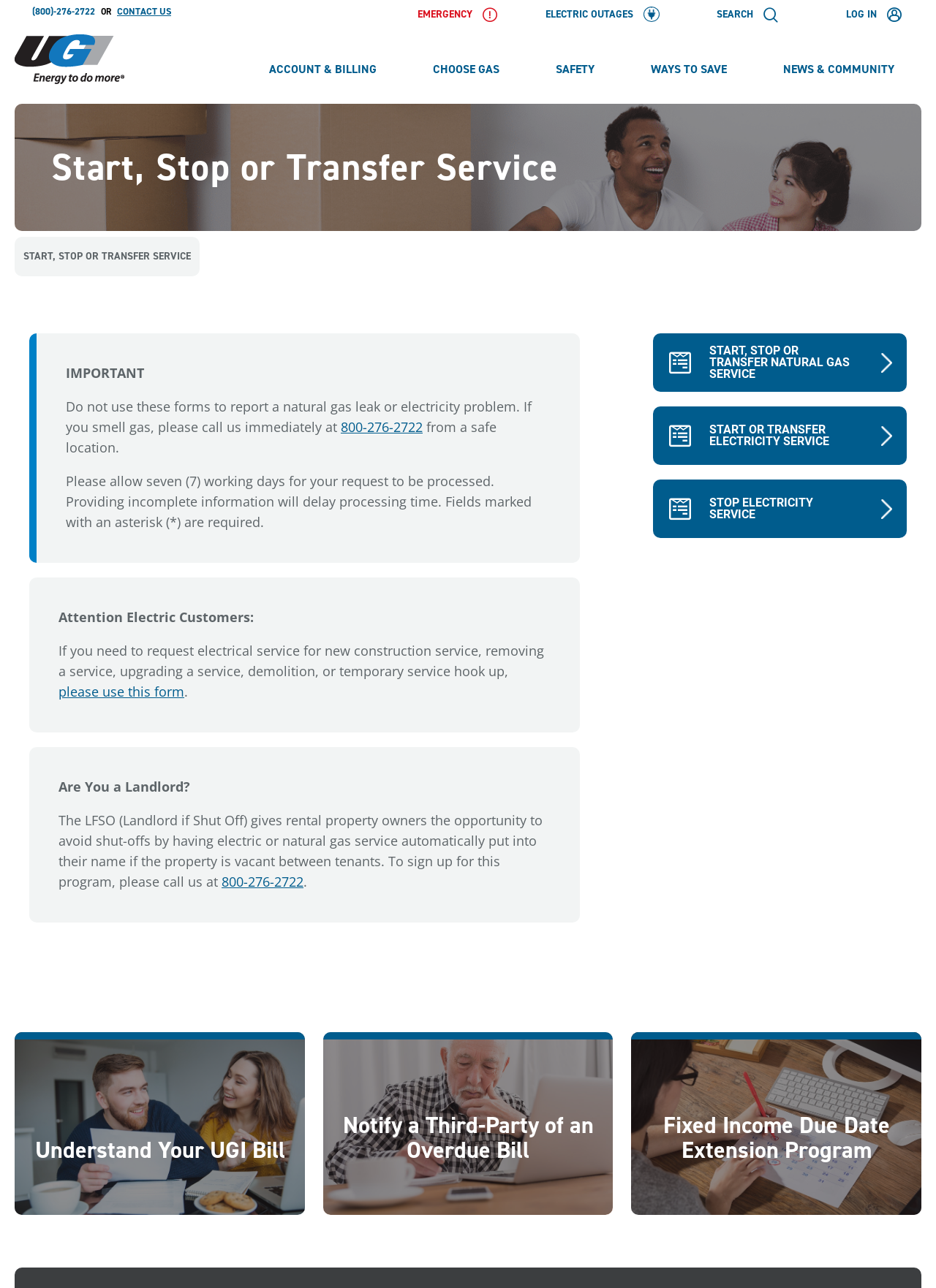Please find the bounding box coordinates for the clickable element needed to perform this instruction: "Call the customer service".

[0.034, 0.004, 0.102, 0.014]